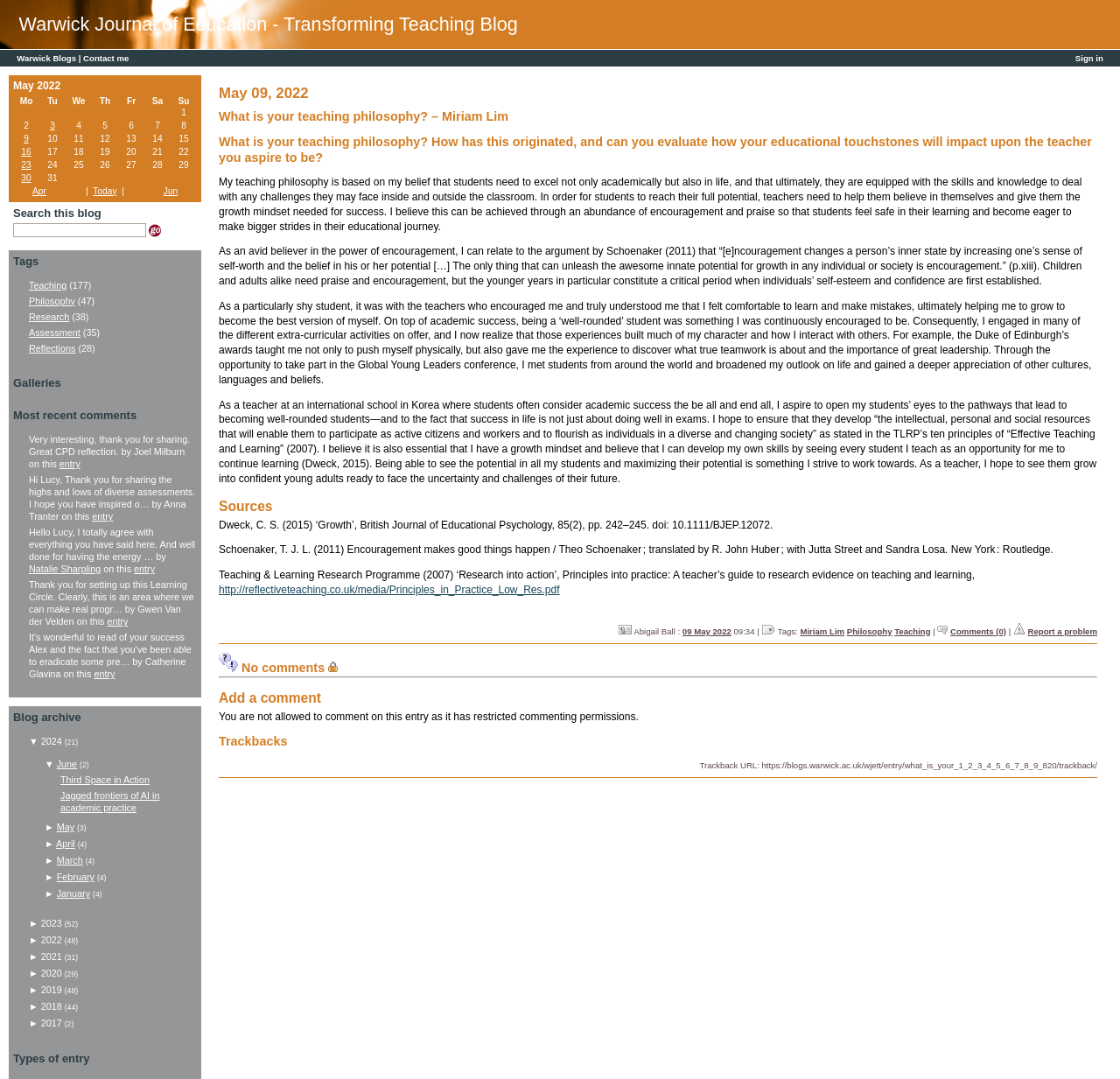What is the name of the journal where the blog post is published?
Look at the image and respond with a one-word or short phrase answer.

Warwick Journal of Education